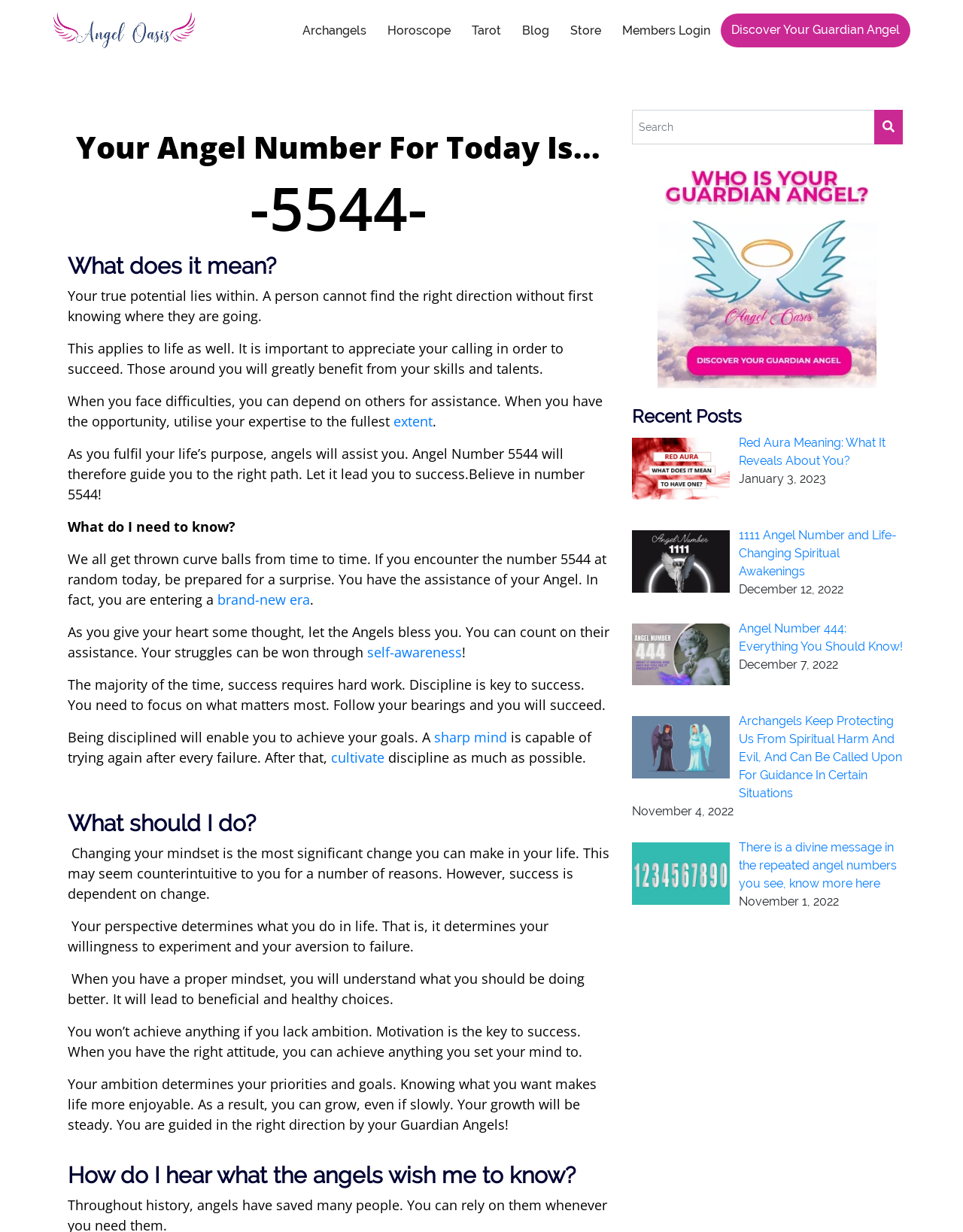Can you find the bounding box coordinates of the area I should click to execute the following instruction: "Click the 'Archangels' menu"?

[0.303, 0.012, 0.391, 0.036]